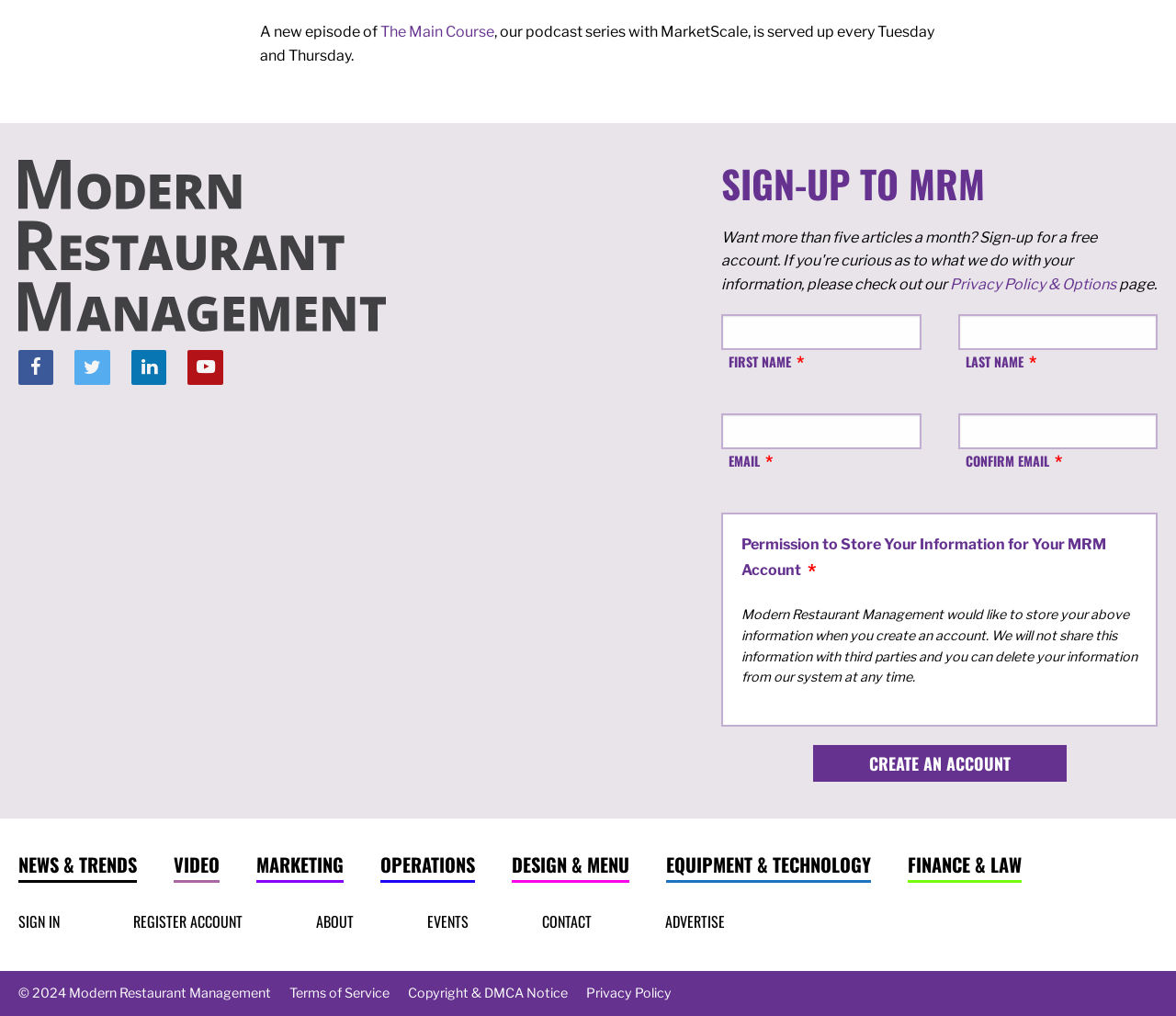What social media platforms are linked on the webpage?
Relying on the image, give a concise answer in one word or a brief phrase.

Facebook, Twitter, Linkedin, Youtube